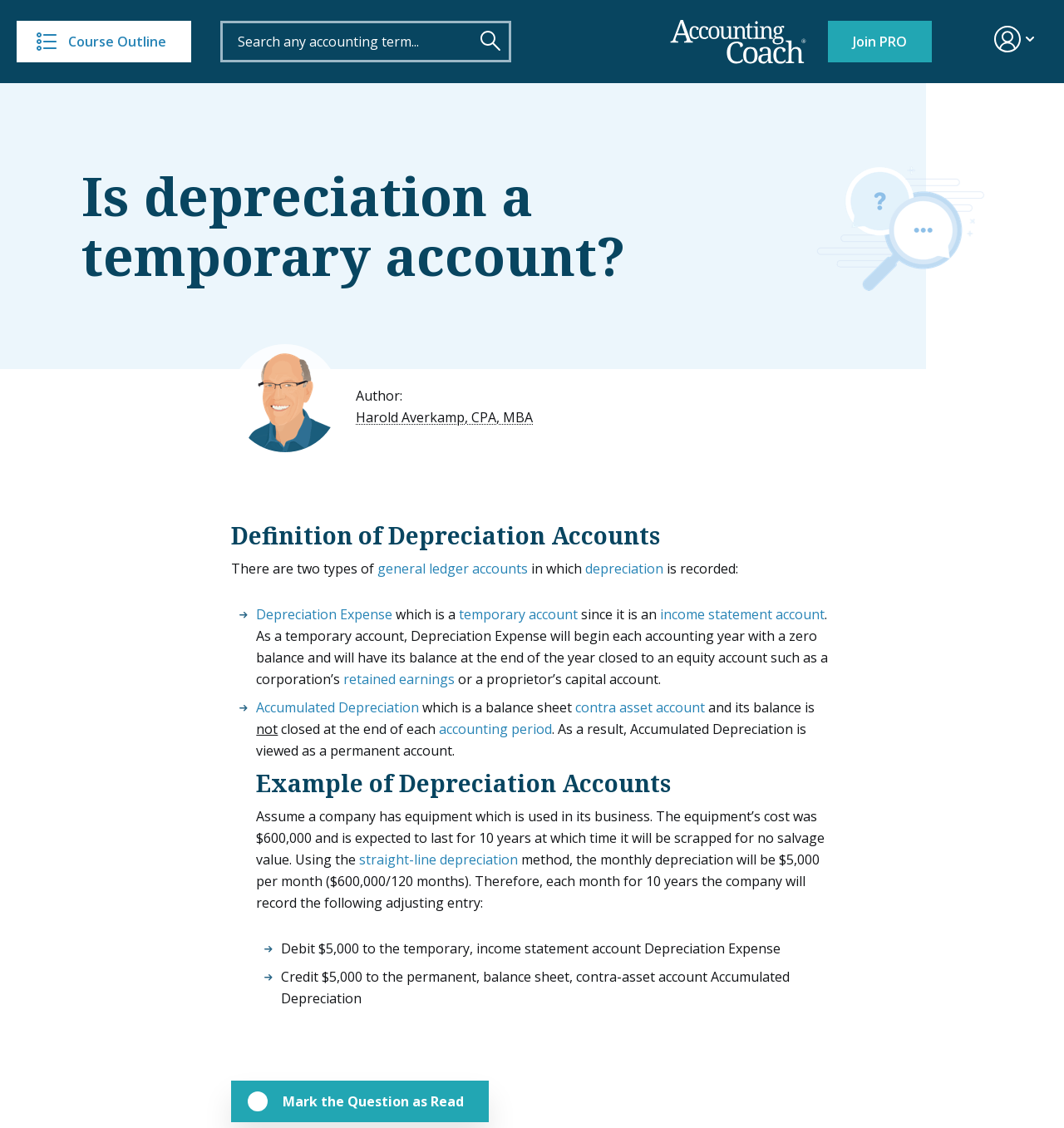Given the element description parent_node: Course Outline title="AccountingCoach", predict the bounding box coordinates for the UI element in the webpage screenshot. The format should be (top-left x, top-left y, bottom-right x, bottom-right y), and the values should be between 0 and 1.

[0.63, 0.017, 0.759, 0.056]